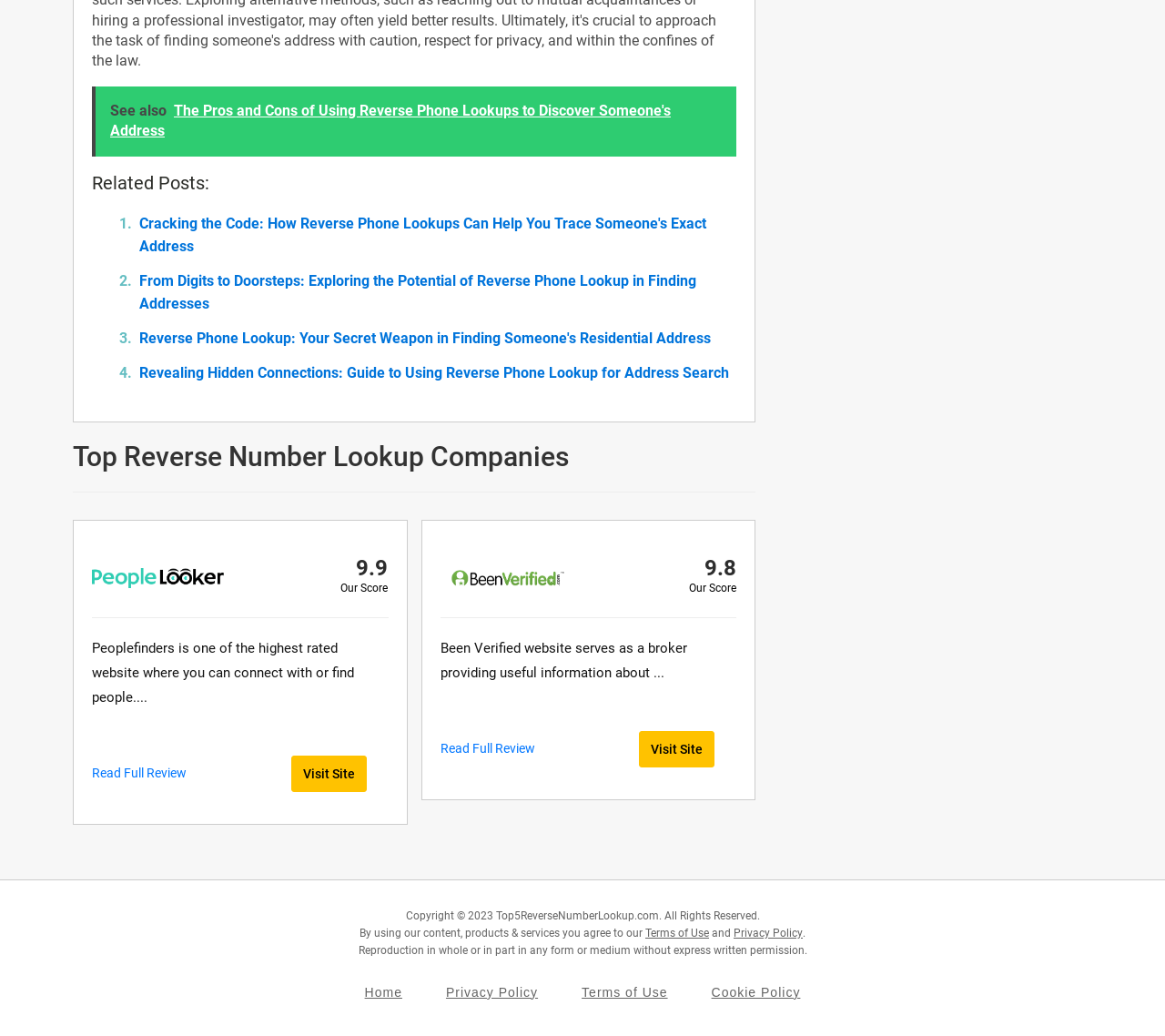Highlight the bounding box of the UI element that corresponds to this description: "Privacy Policy".

[0.63, 0.893, 0.689, 0.91]